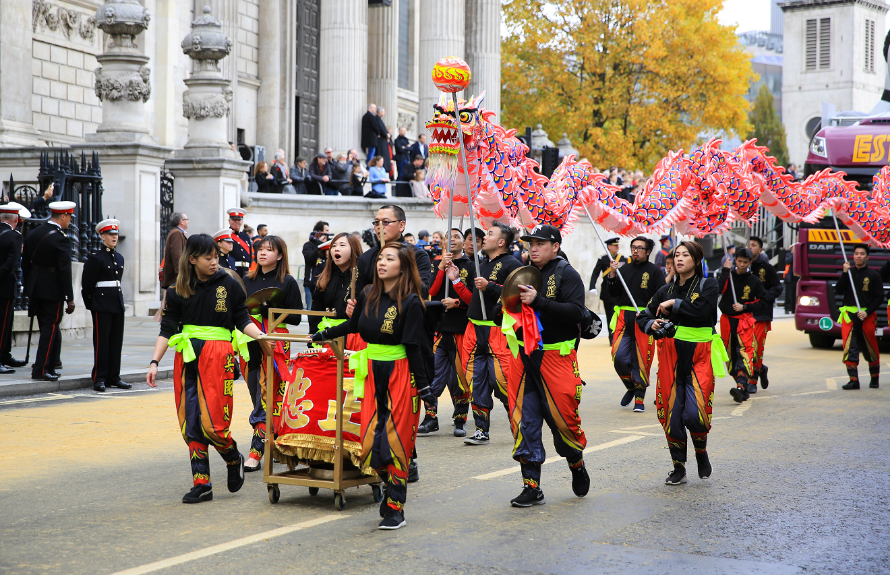Provide a comprehensive description of the image.

The image captures a vibrant scene from a parade featuring dragon dancers from Chinese communities. Clad in colorful costumes with bold patterns of red, black, and yellow, a group of performers energetically marches down the street. Some dancers are holding a decorative cart adorned with Chinese symbols, while others animate a large, colorful dragon that flows behind them, showcasing rich, intricate details. The atmosphere is filled with excitement as the dancers engage the crowd, representing a celebration of cultural heritage. In the background, onlookers gather behind a wrought iron fence, with the impressive architecture of the surrounding buildings setting a majestic stage for this lively cultural display.